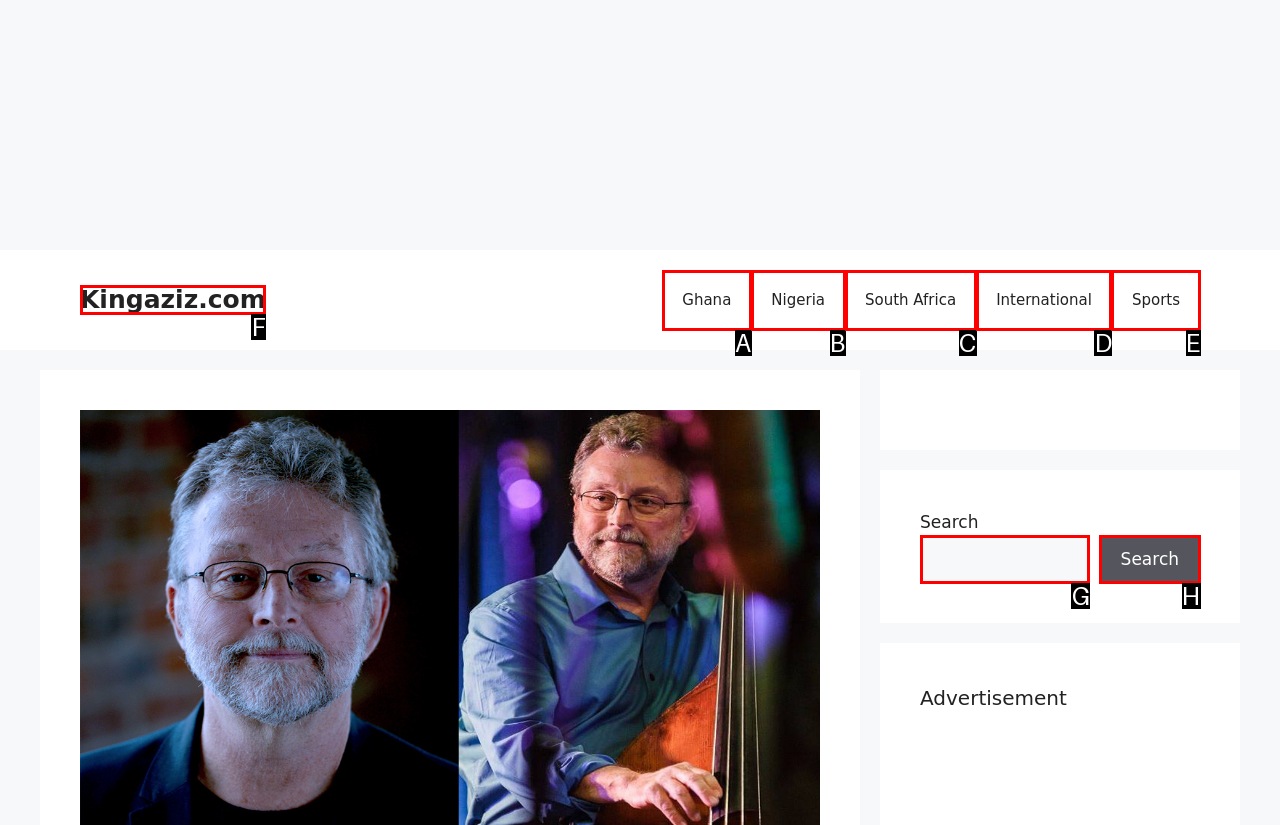Determine which option matches the element description: Kingaziz.com
Answer using the letter of the correct option.

F